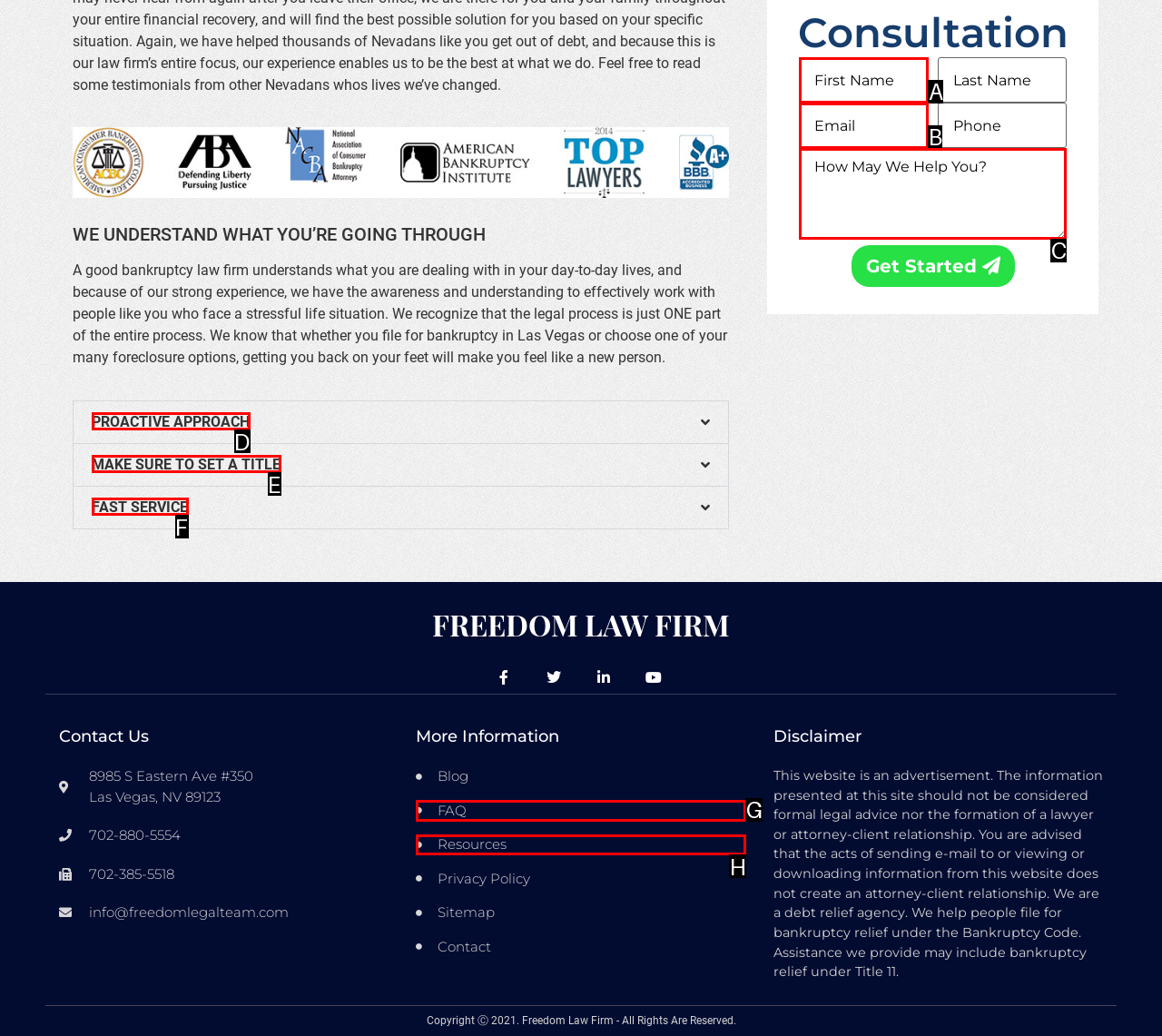From the given choices, indicate the option that best matches: PROACTIVE APPROACH
State the letter of the chosen option directly.

D